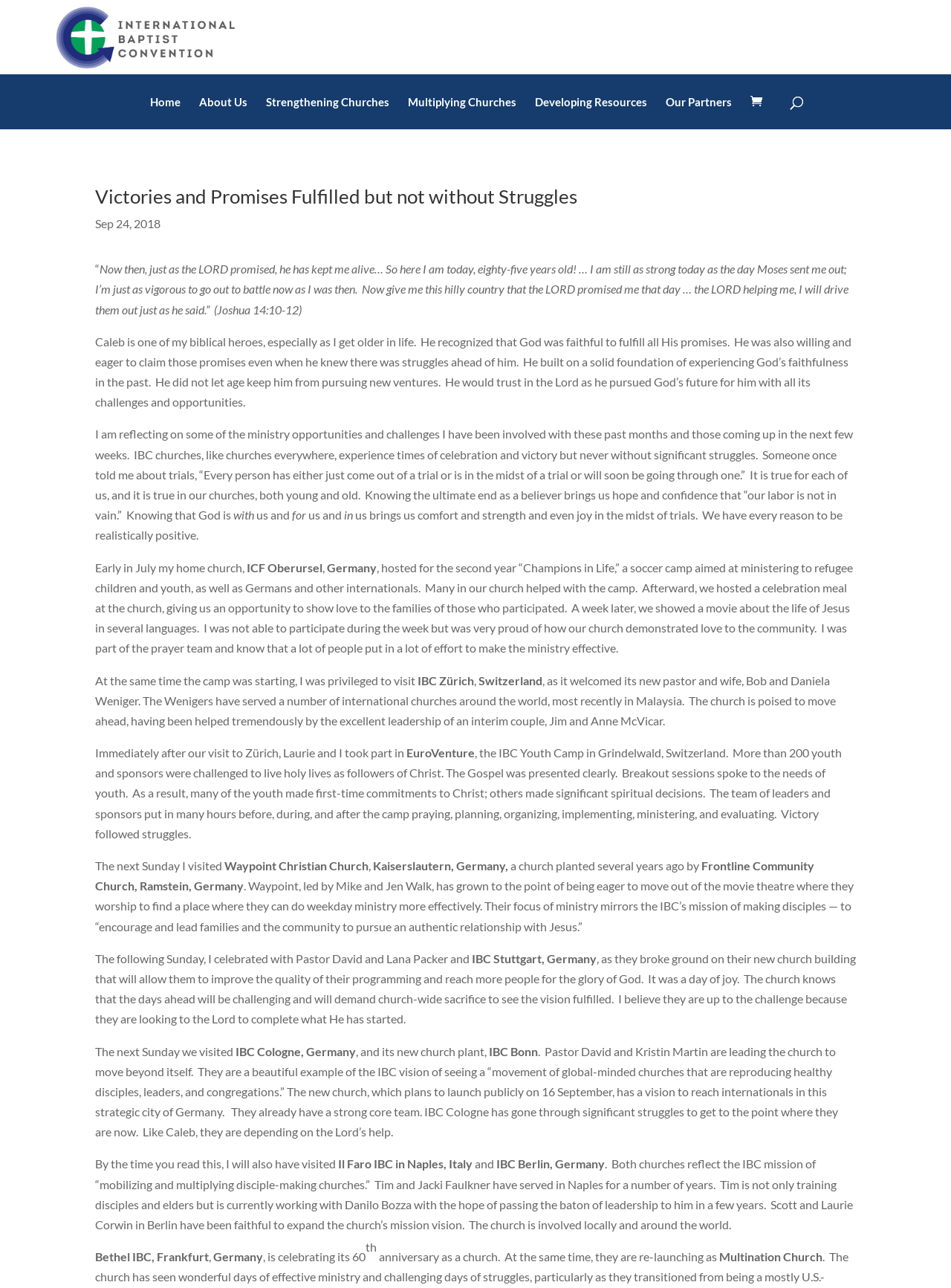Give a concise answer using only one word or phrase for this question:
What is the theme of the soccer camp mentioned in the text?

Ministering to refugee children and youth